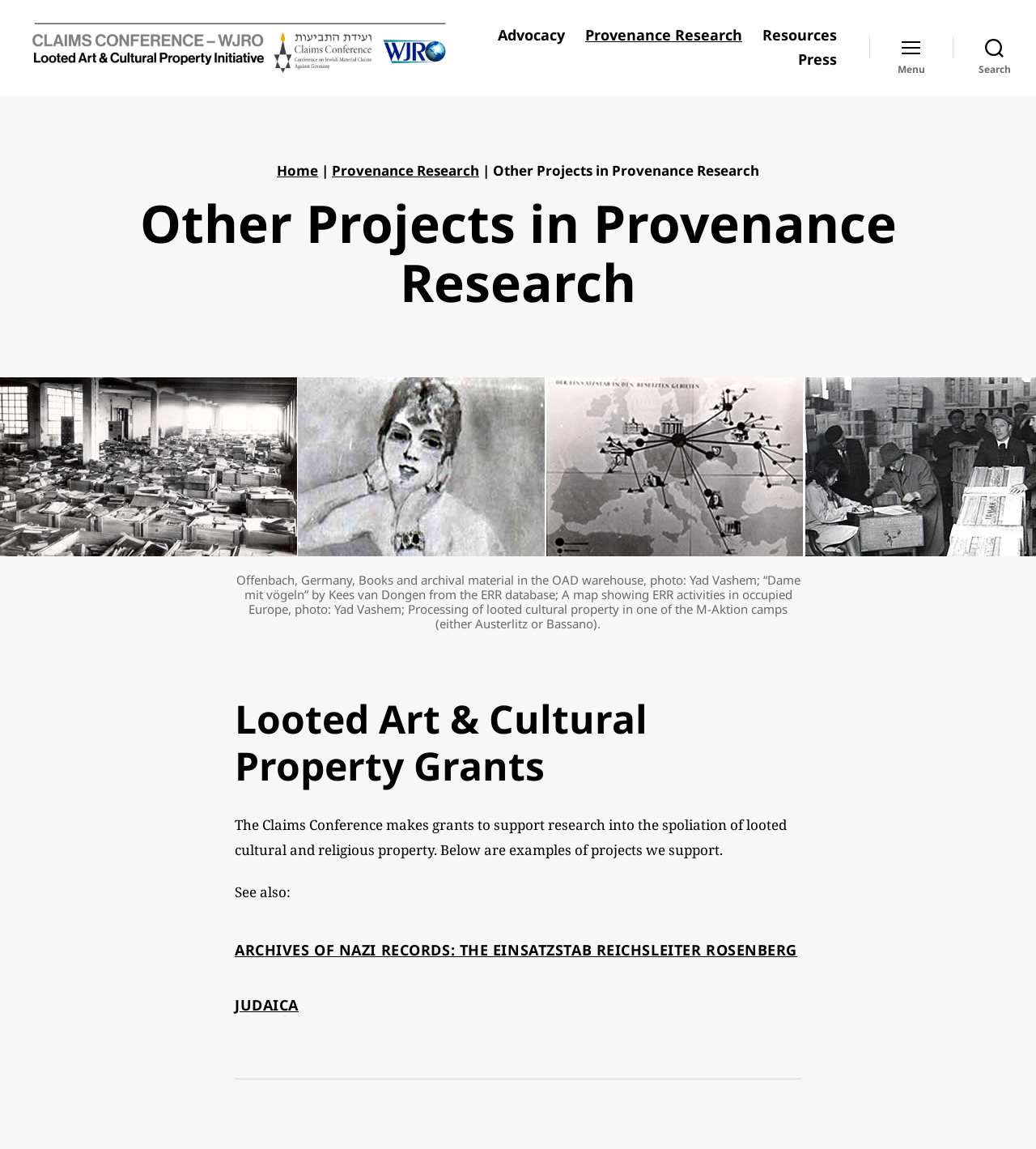Indicate the bounding box coordinates of the clickable region to achieve the following instruction: "Click on the 'Holocaust Looted Art and Cultural Property Initiative' link."

[0.031, 0.02, 0.499, 0.071]